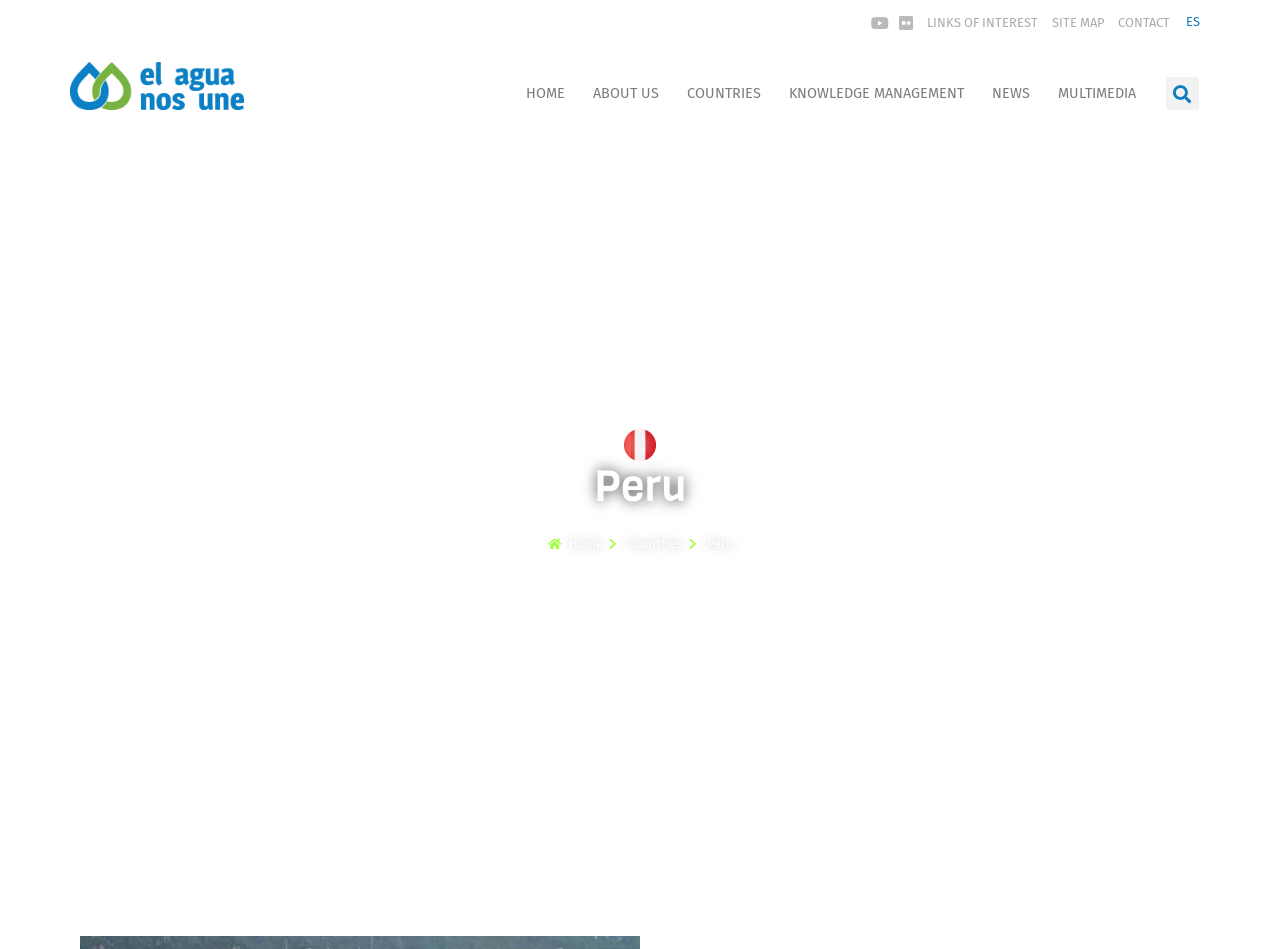Please answer the following question using a single word or phrase: 
What is the second link in the 'LINKS OF INTEREST' section?

SITE MAP